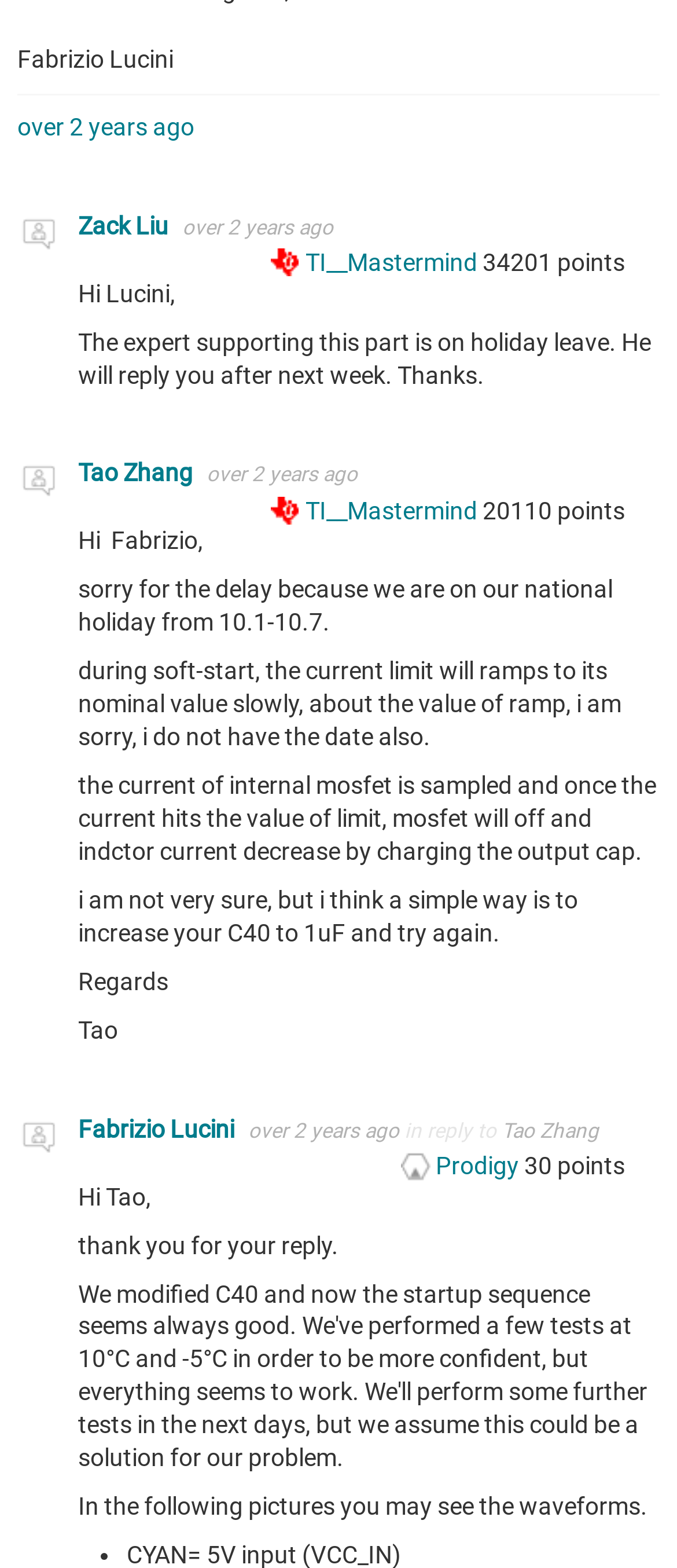Locate the bounding box for the described UI element: "Log in". Ensure the coordinates are four float numbers between 0 and 1, formatted as [left, top, right, bottom].

None